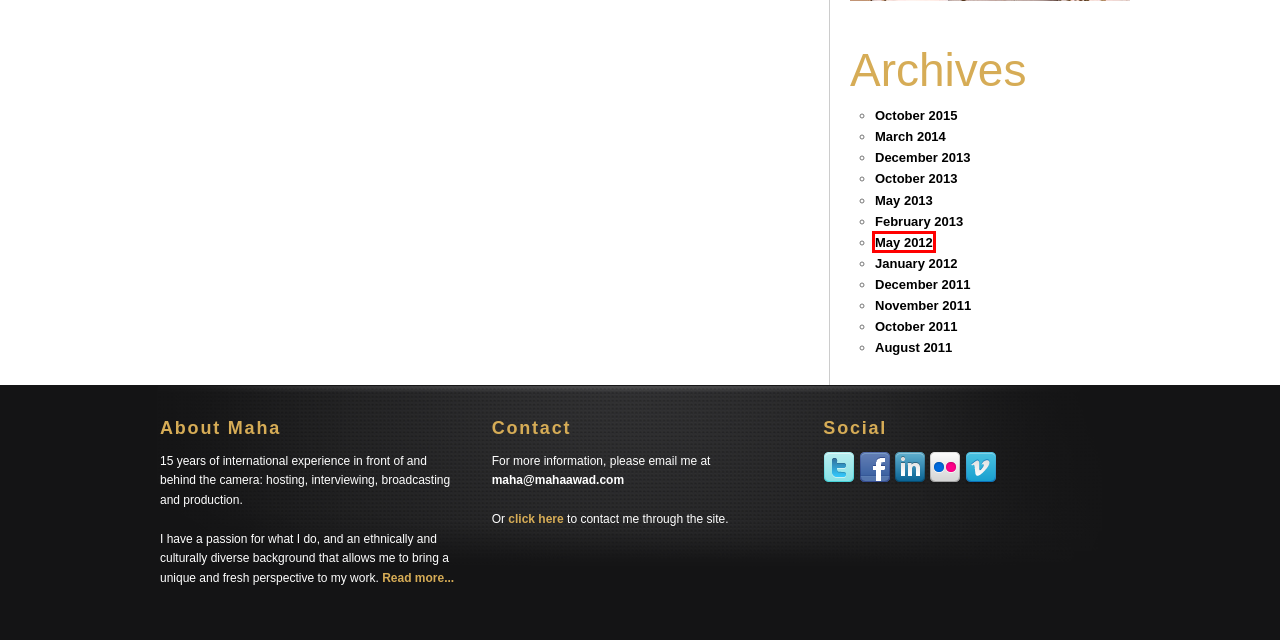Given a screenshot of a webpage featuring a red bounding box, identify the best matching webpage description for the new page after the element within the red box is clicked. Here are the options:
A. November | 2011 | Maha Awad
B. January | 2012 | Maha Awad
C. December | 2011 | Maha Awad
D. February | 2013 | Maha Awad
E. May | 2012 | Maha Awad
F. August | 2011 | Maha Awad
G. December | 2013 | Maha Awad
H. May | 2013 | Maha Awad

E